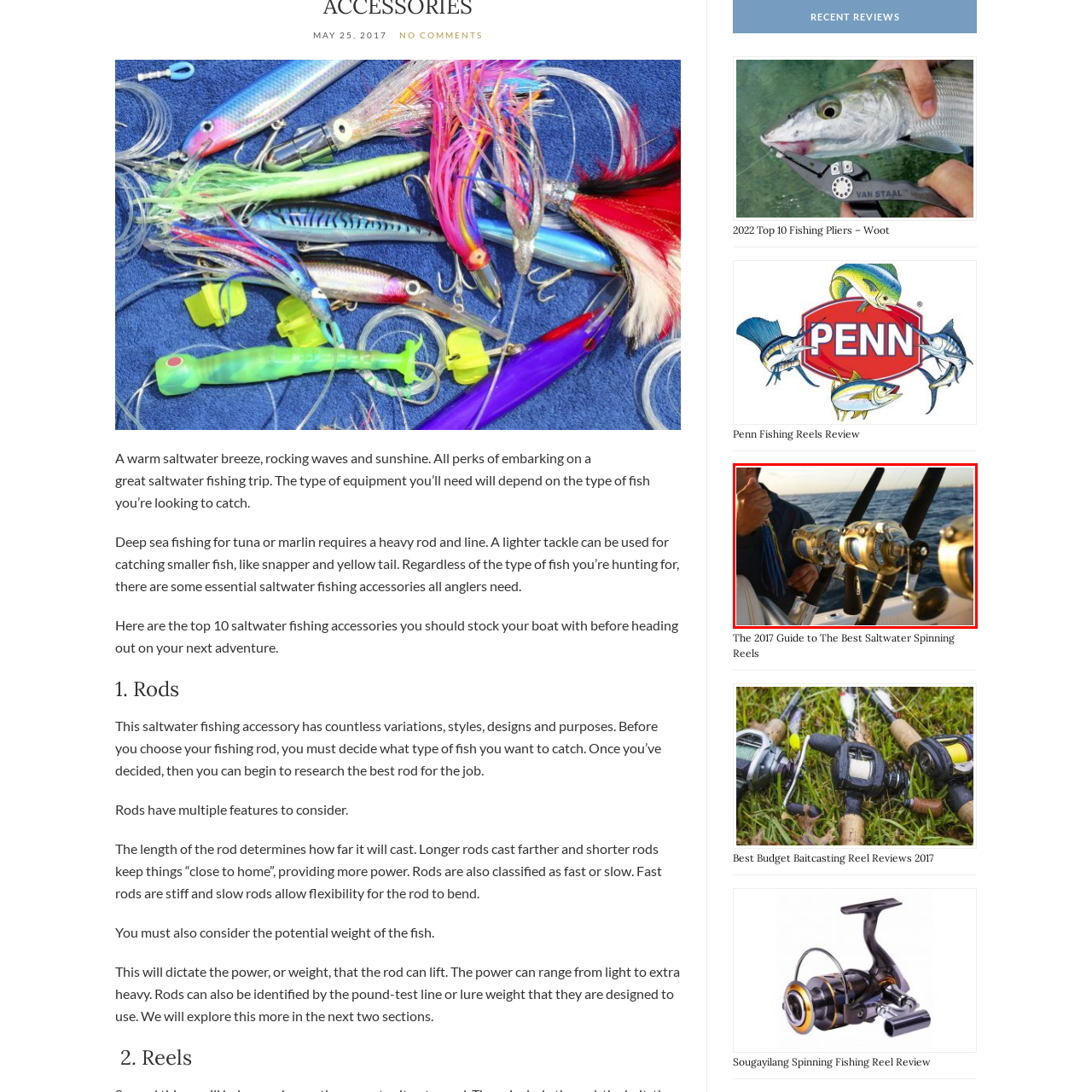What is the angler's hand doing?
Analyze the image encased by the red bounding box and elaborate on your answer to the question.

The angler's hand, partially visible, is organizing the colorful lures, which is an essential part of the preparation that goes into fishing excursions, highlighting the attention to detail required for a successful catch.